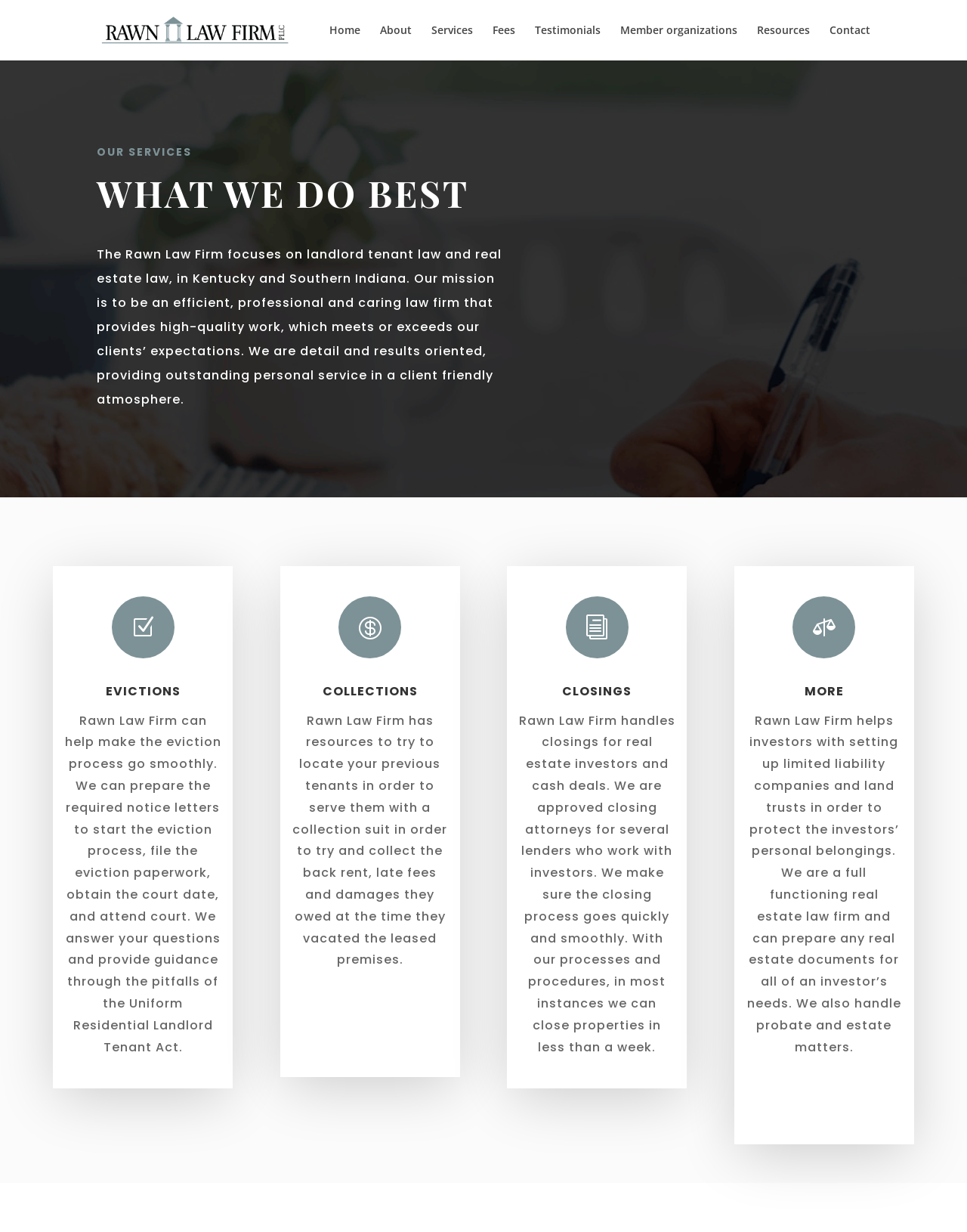Use a single word or phrase to answer the question:
What is the law firm's mission?

To be efficient, professional, and caring